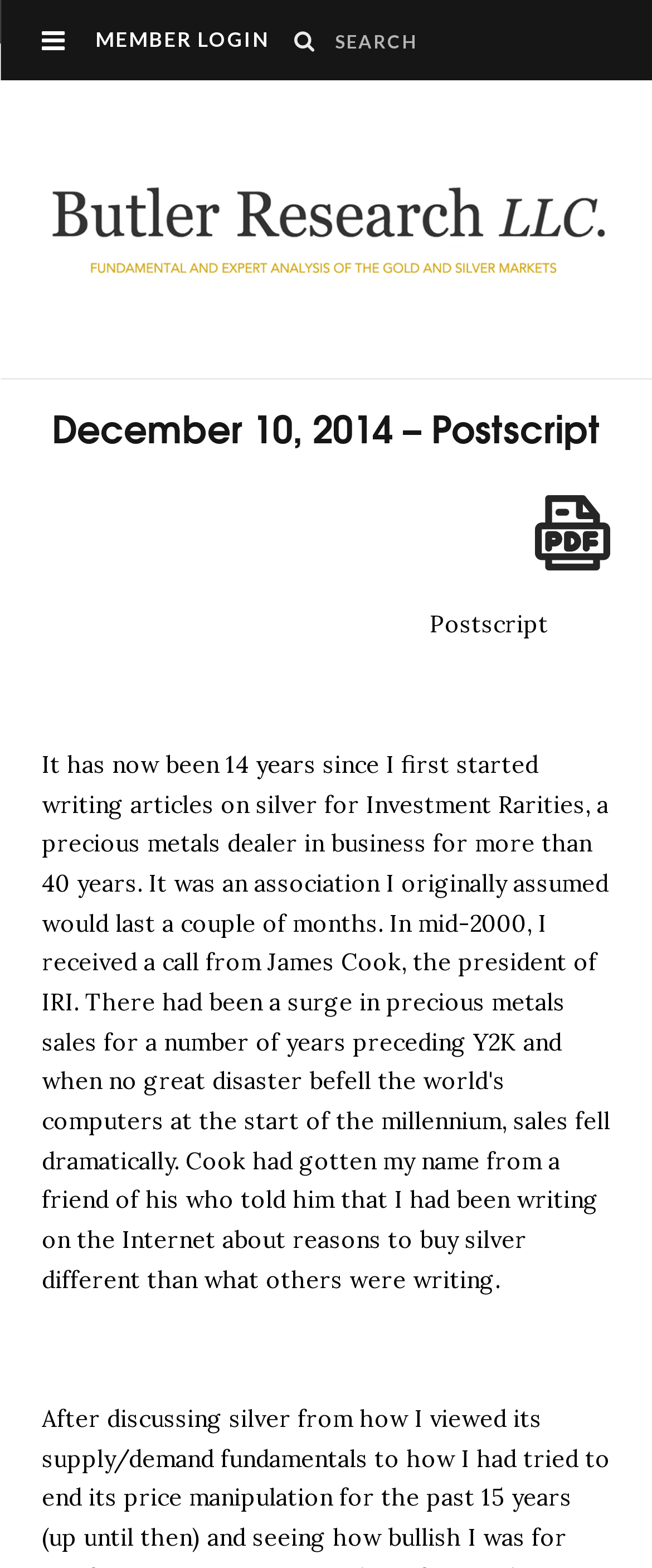What is the purpose of the button with the search icon?
Examine the image and provide an in-depth answer to the question.

The button with the search icon is a searchbox, which is indicated by the OCR text 'Search' and its position next to the button with the search icon, suggesting that it is used for searching within the website.